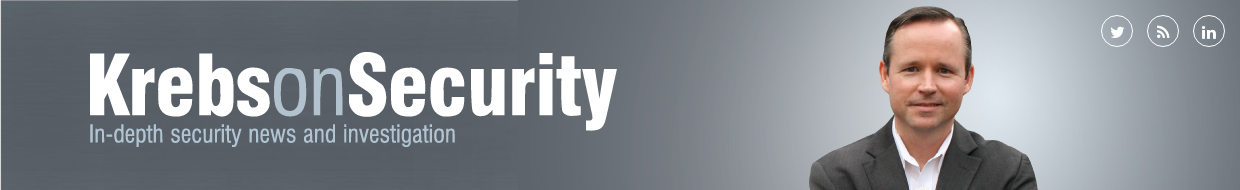Describe all the elements in the image with great detail.

The image features the header of "Krebs on Security," a well-known website dedicated to in-depth security news and investigations. The design showcases the site's title in bold white text against a gradient gray background, evoking a professional look. Alongside the title, there is a portrait of the site's founder, suggesting a personal touch to the platform. Also present are social media icons for Twitter, RSS feed, and LinkedIn, indicating avenues for further engagement and connectivity with its audience. This image encapsulates the essence of cybersecurity journalism, highlighting both authority and accessibility in its presentation.